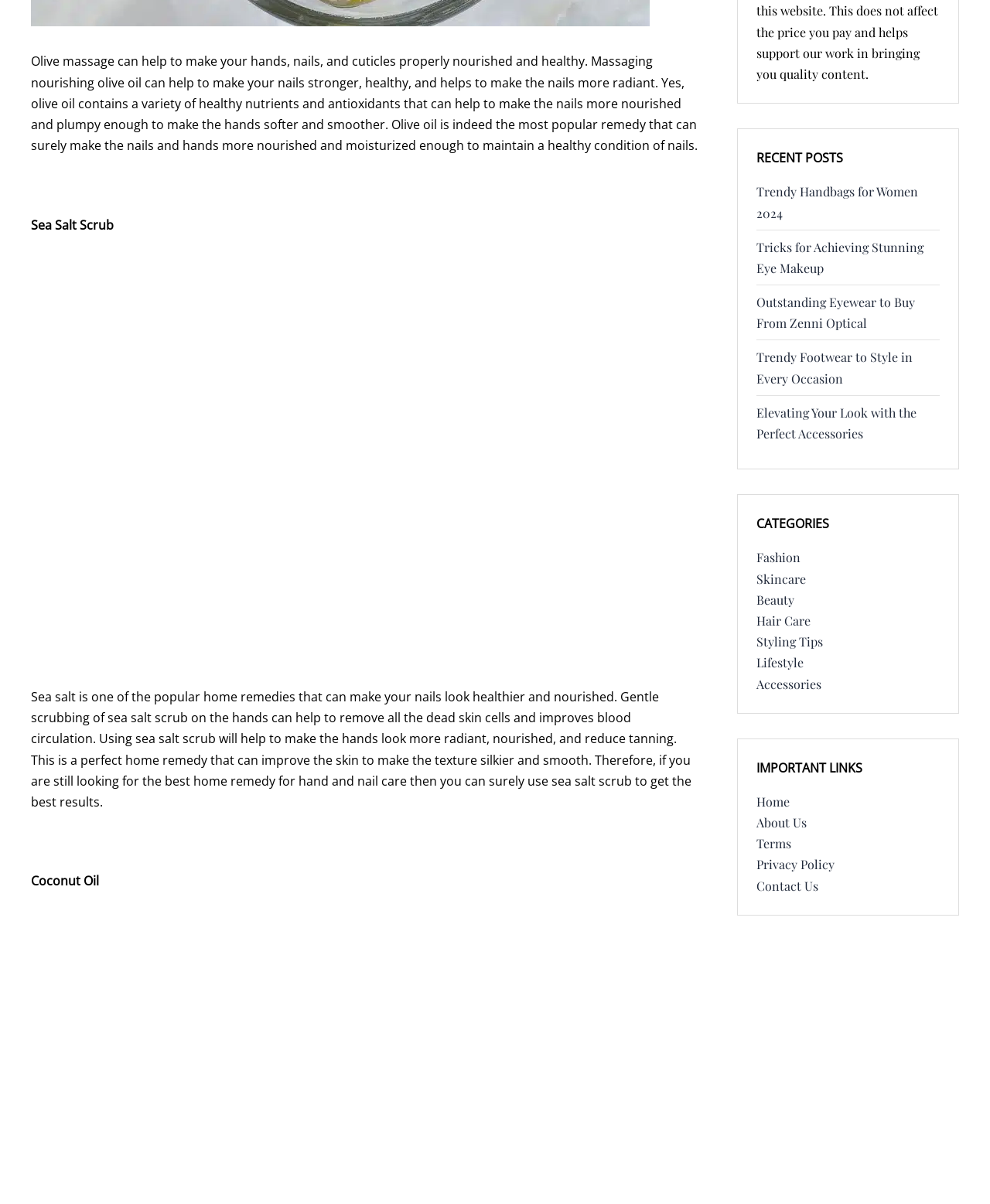What is the benefit of olive oil for nails?
Please give a detailed answer to the question using the information shown in the image.

According to the text, massaging nourishing olive oil can help to make the nails stronger, healthy, and more radiant. Olive oil contains a variety of healthy nutrients and antioxidants that can help to make the nails more nourished and plumpy enough to make the hands softer and smoother.